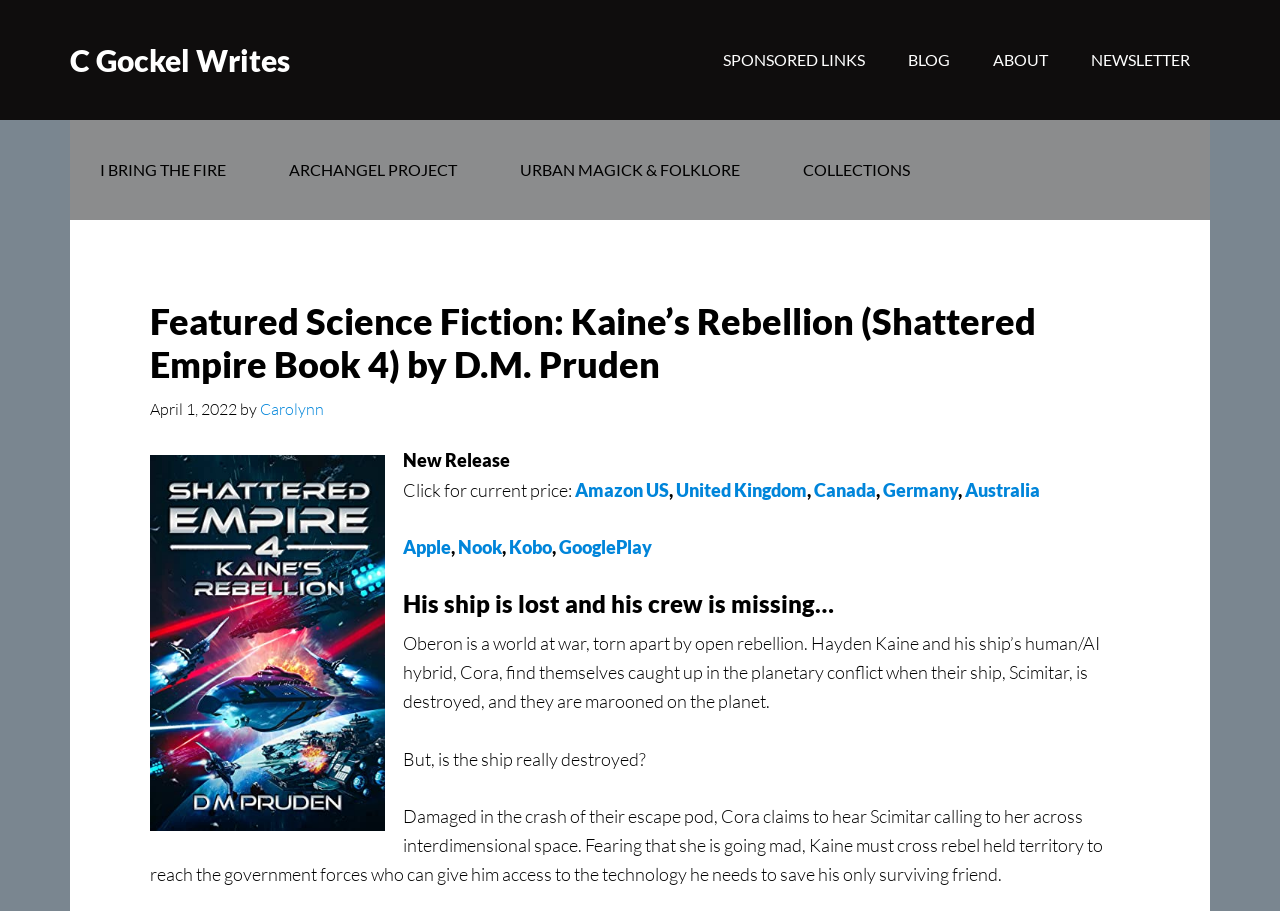What is Hayden Kaine's goal?
Give a one-word or short-phrase answer derived from the screenshot.

To save Cora